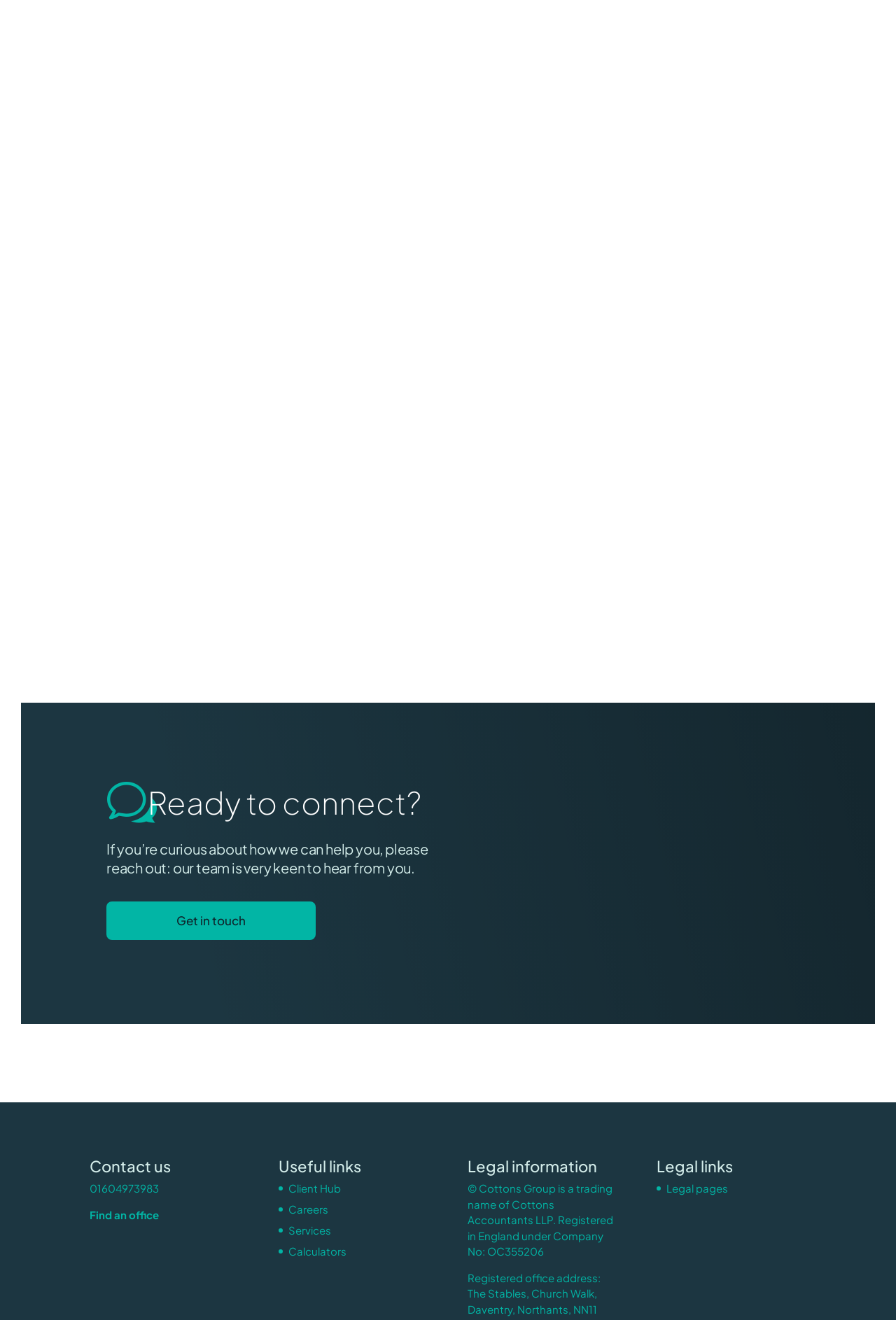Identify the bounding box coordinates for the region to click in order to carry out this instruction: "Read the blog". Provide the coordinates using four float numbers between 0 and 1, formatted as [left, top, right, bottom].

[0.733, 0.038, 0.763, 0.05]